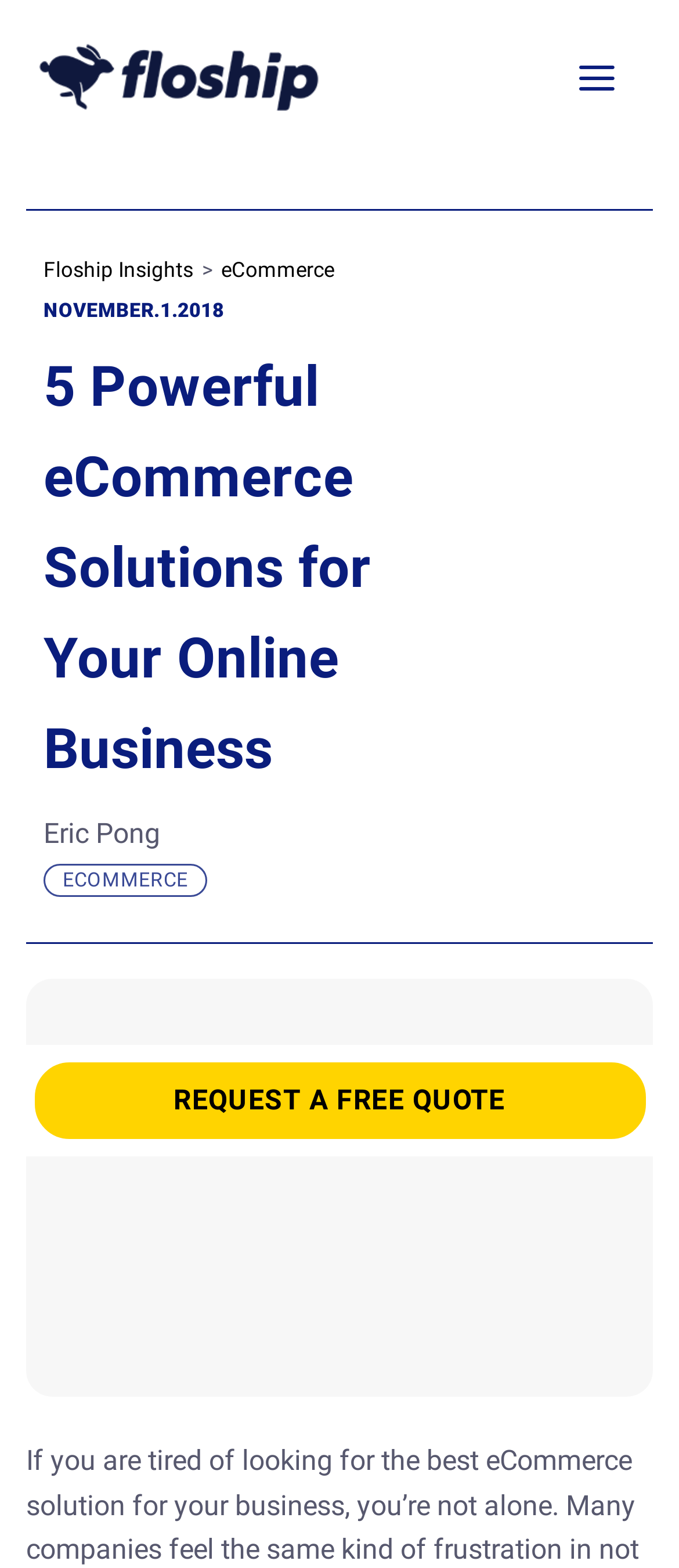Answer this question in one word or a short phrase: What is the category of the article?

ECOMMERCE